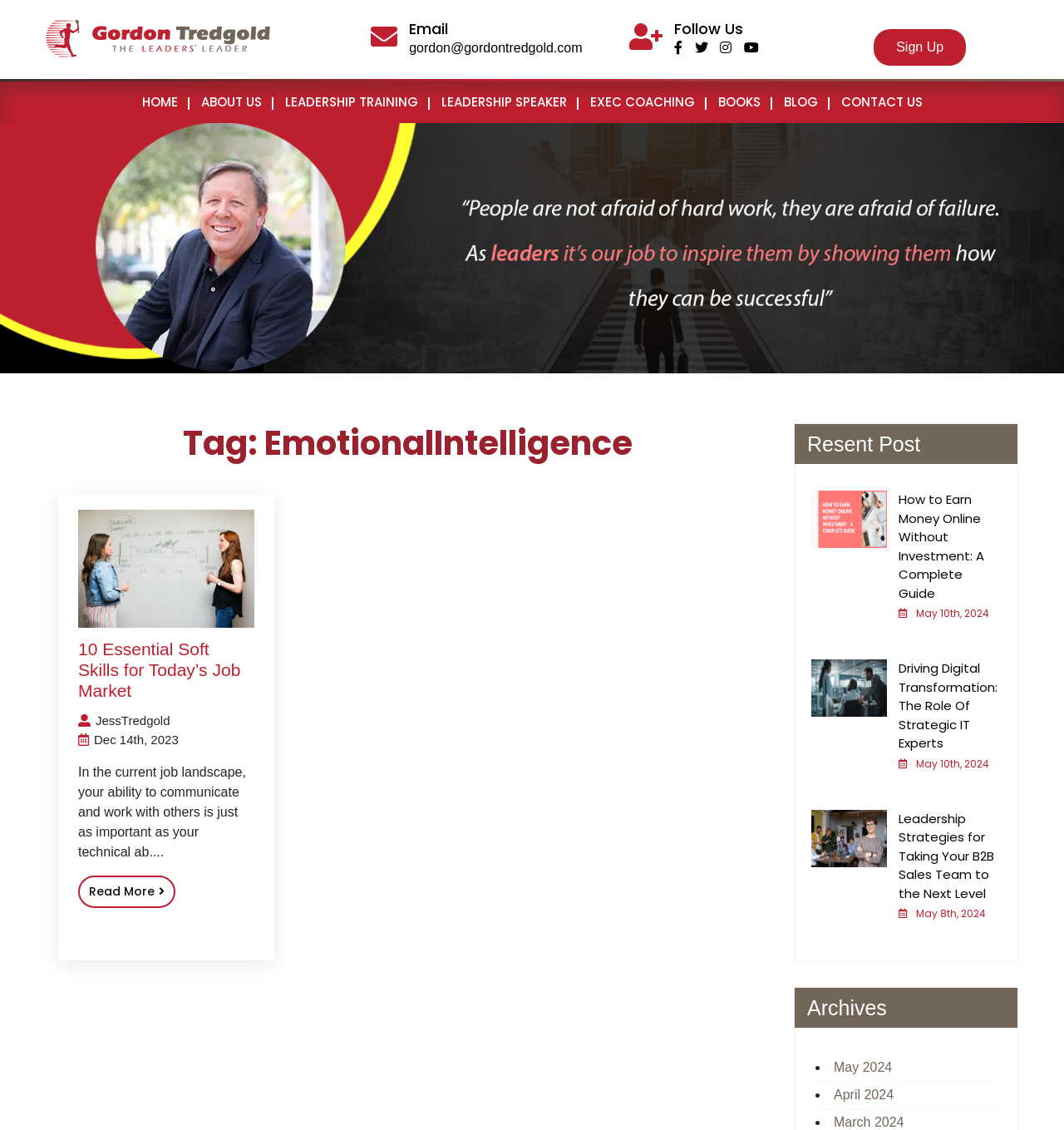What is the category of the webpage?
Based on the visual details in the image, please answer the question thoroughly.

I inferred the category of the webpage by looking at the navigation menu, where I found links related to leadership training, such as 'LEADERSHIP TRAINING', 'LEADERSHIP SPEAKER', and 'EXEC COACHING'.